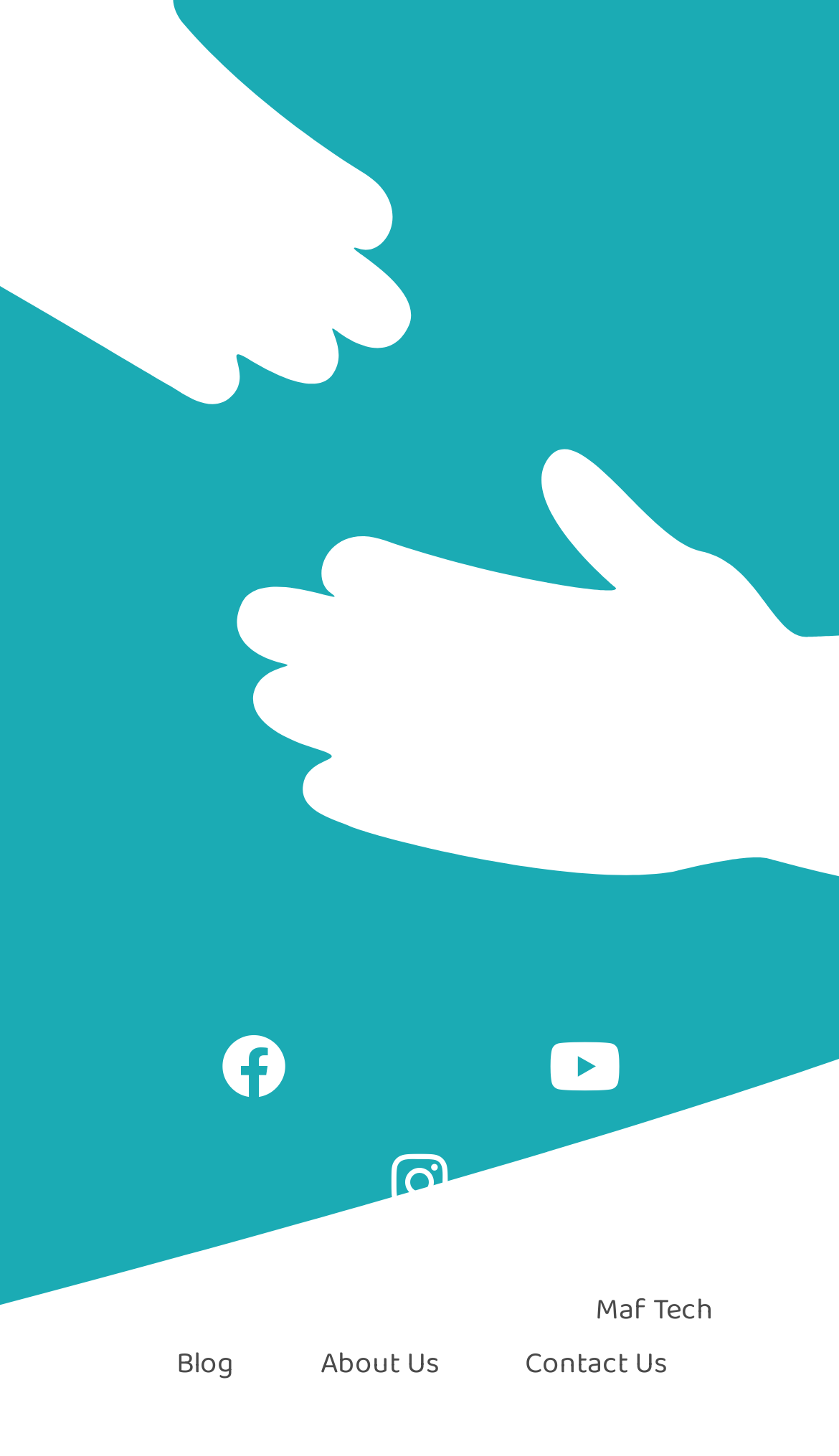What is the copyright year?
From the image, respond using a single word or phrase.

2020